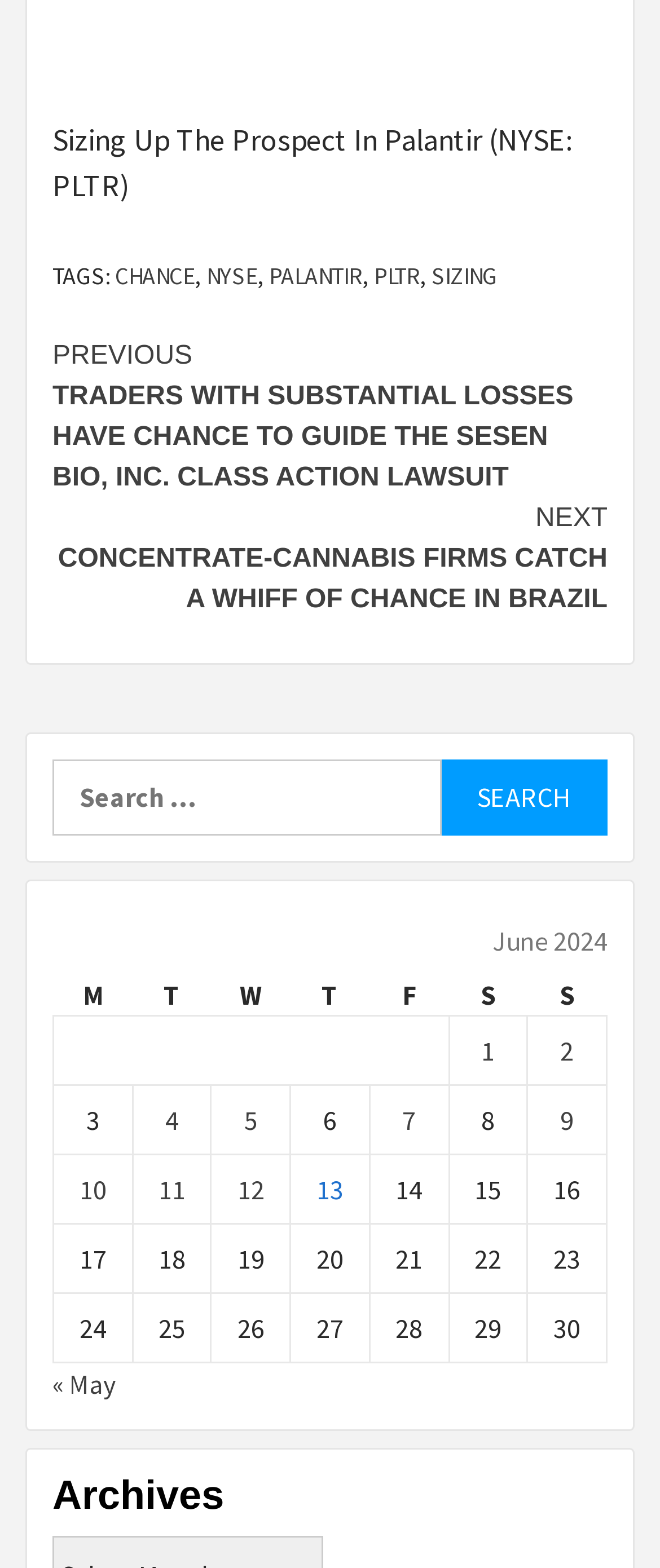What is the purpose of the search bar?
Please give a detailed and elaborate answer to the question based on the image.

The search bar is located at the top right of the webpage, which allows users to search for articles. This is indicated by the search element with the text 'Search for:' and bounding box coordinates [0.079, 0.484, 0.668, 0.533].